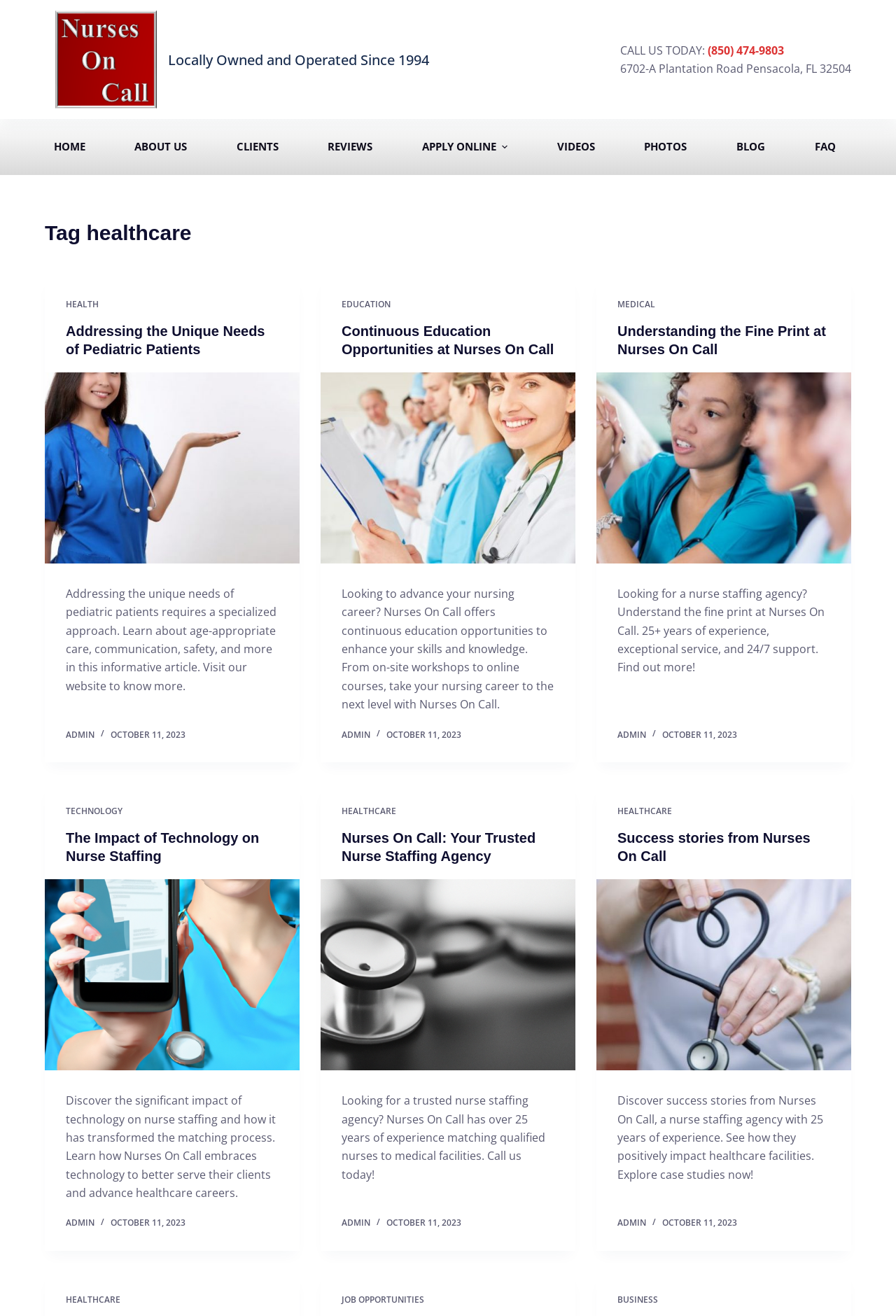What is the date of the articles on the webpage?
Kindly answer the question with as much detail as you can.

I found the date of the articles by looking at the timestamps associated with each article, which are all listed as 'OCTOBER 11, 2023'.